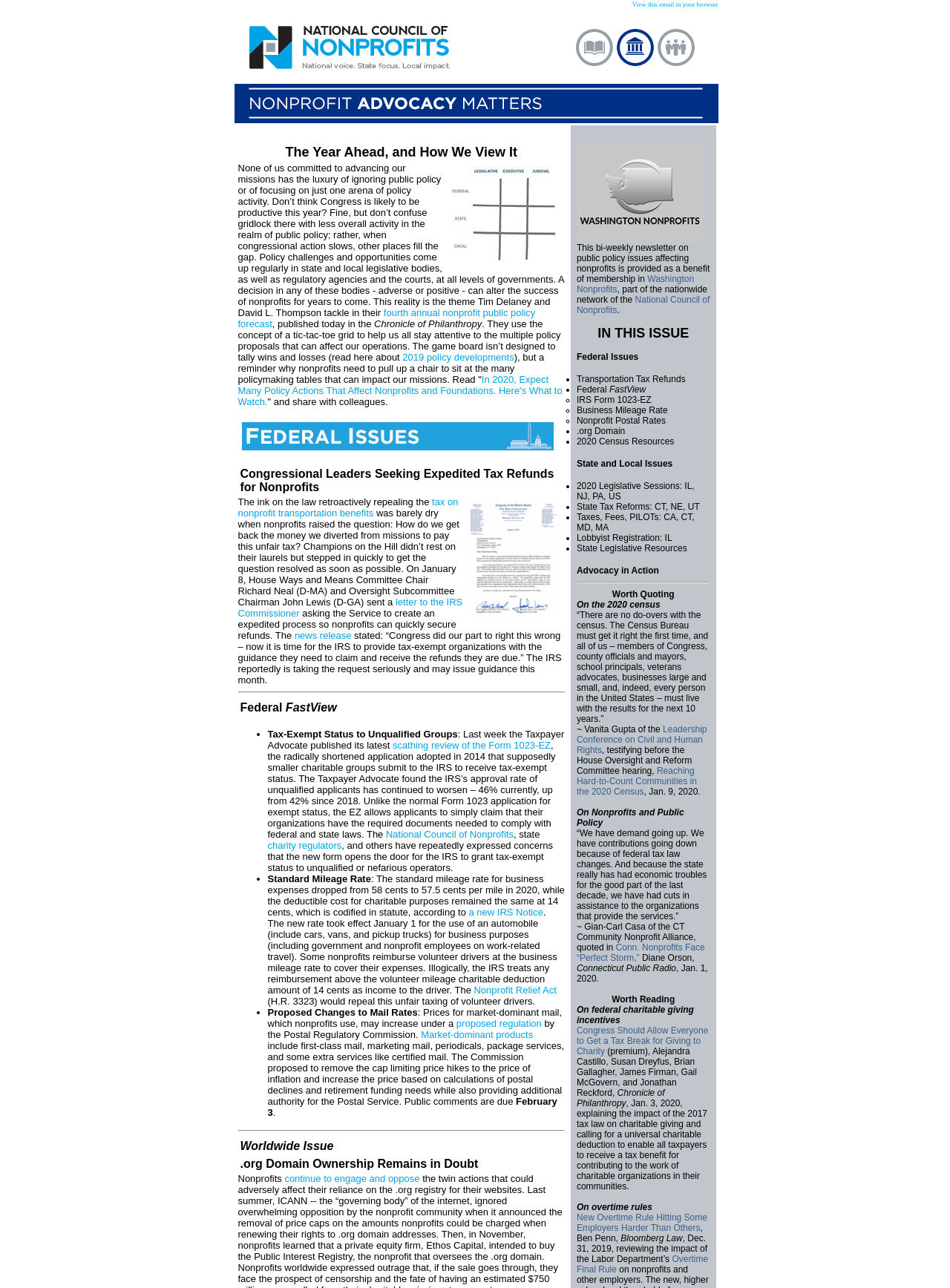Provide a brief response using a word or short phrase to this question:
What is the purpose of the Nonprofit Relief Act?

To repeal unfair taxing of volunteer drivers